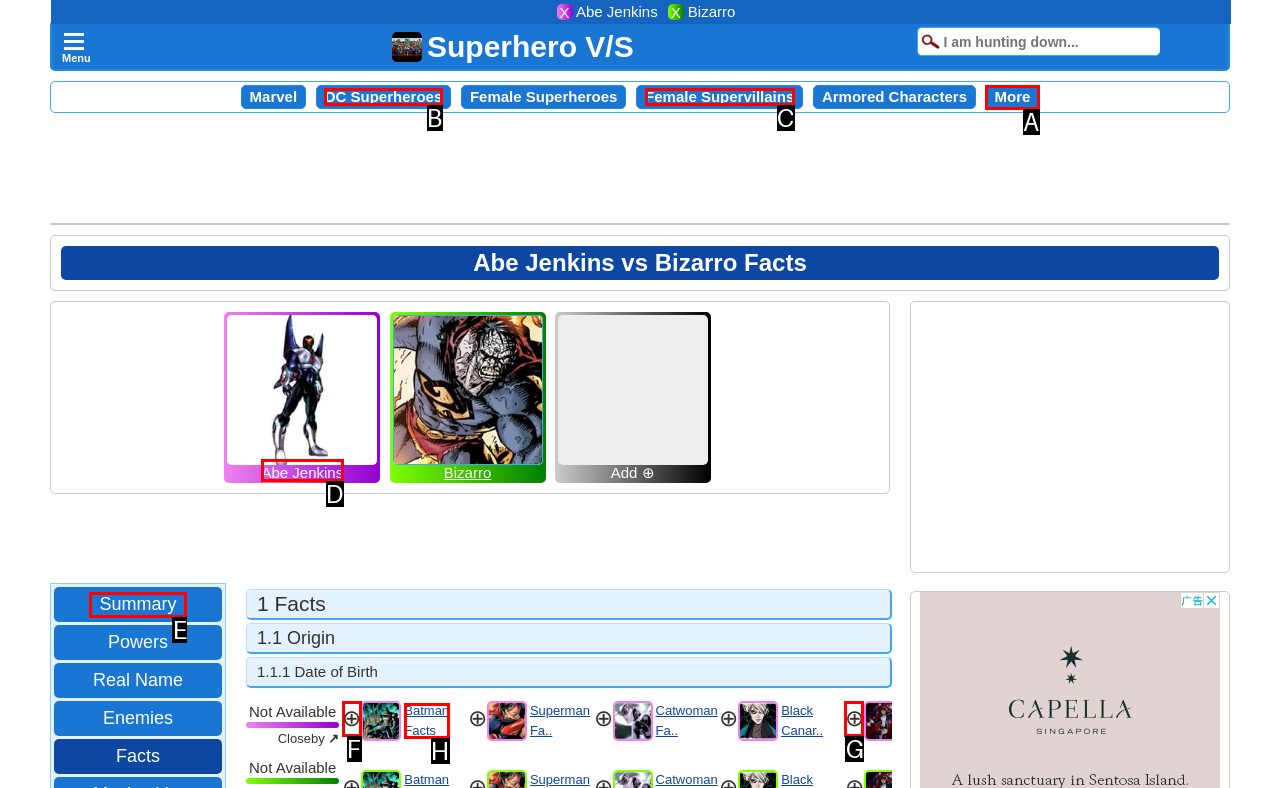Pick the option that best fits the description: www.veritewines.com. Reply with the letter of the matching option directly.

None